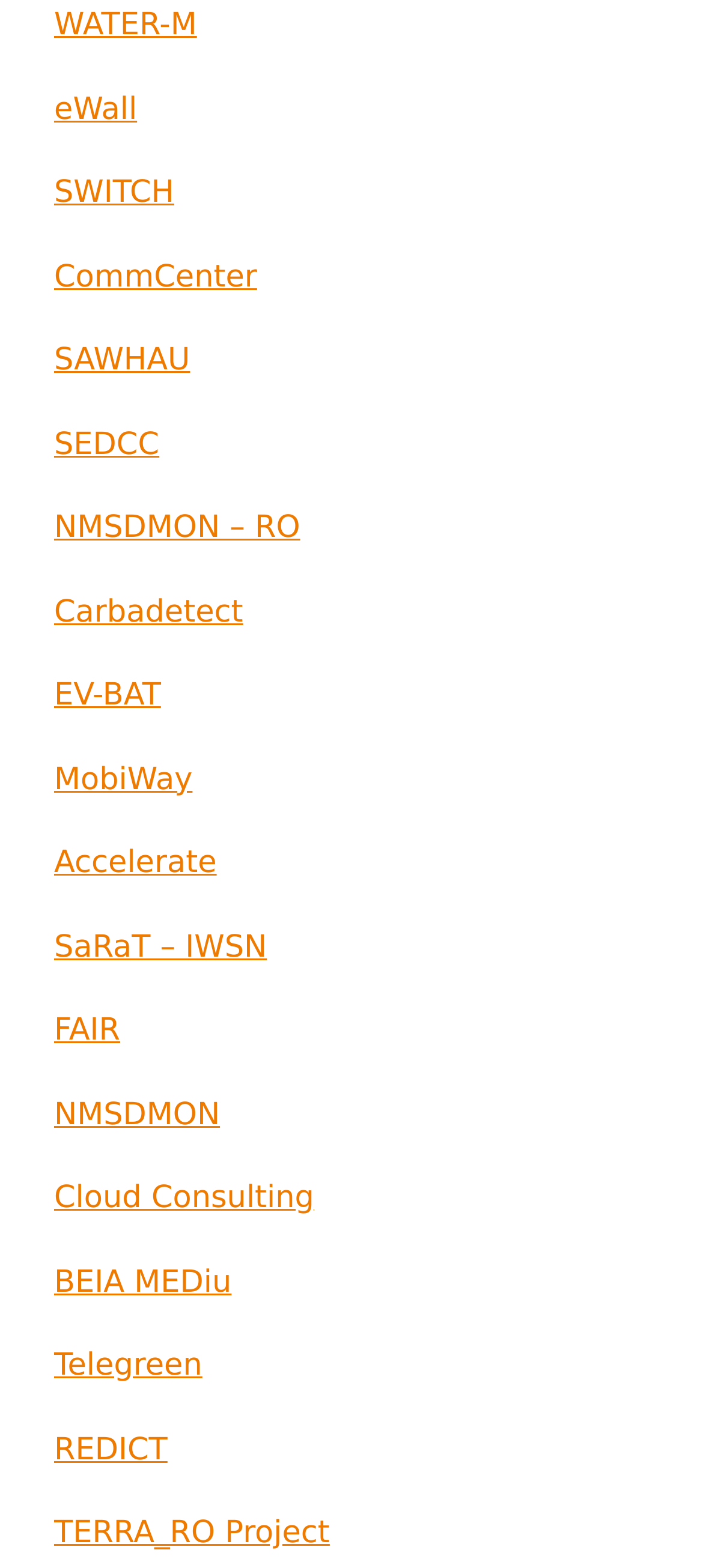Determine the bounding box coordinates of the clickable region to execute the instruction: "check SAWHAU". The coordinates should be four float numbers between 0 and 1, denoted as [left, top, right, bottom].

[0.077, 0.216, 0.923, 0.246]